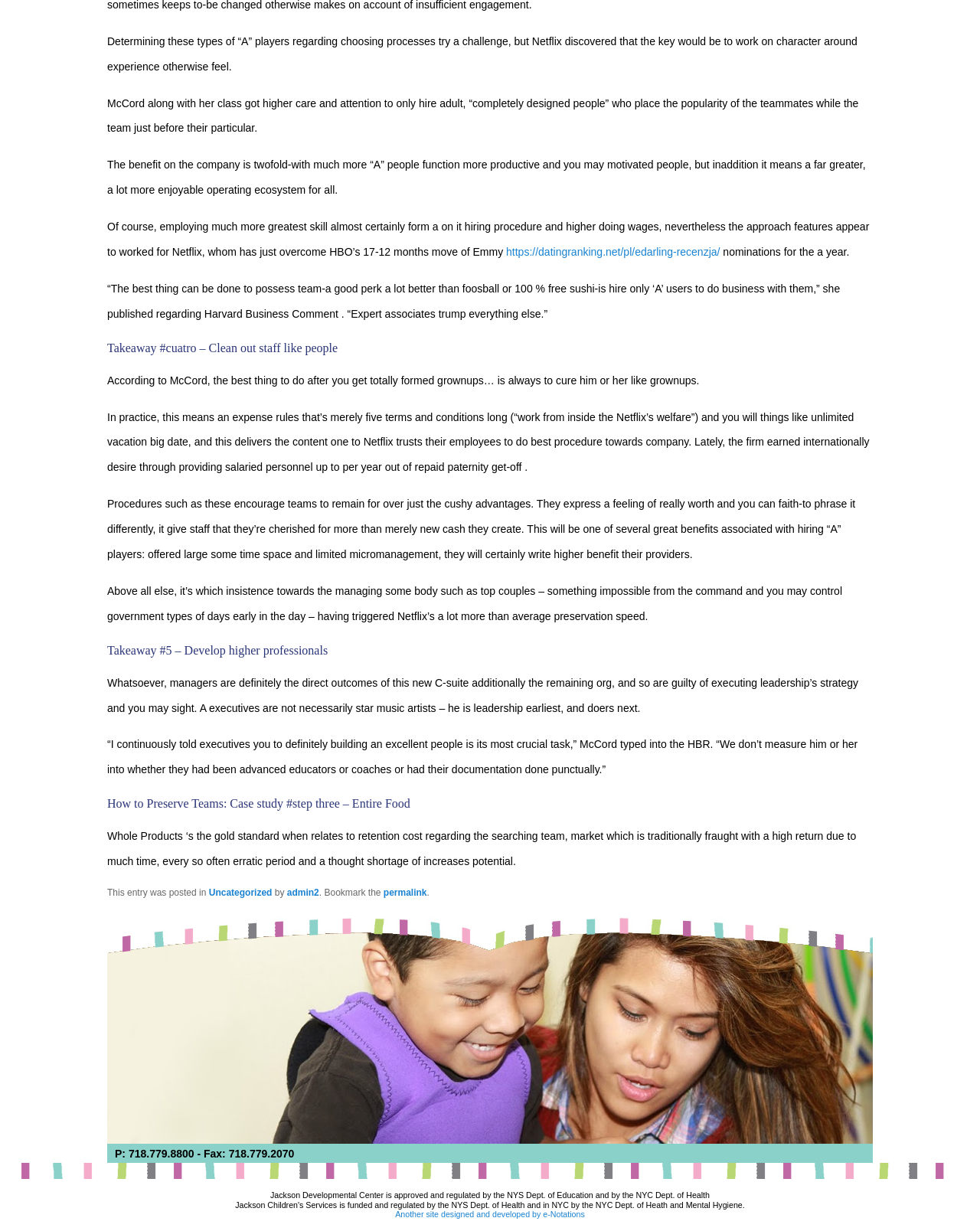Locate the UI element that matches the description permalink in the webpage screenshot. Return the bounding box coordinates in the format (top-left x, top-left y, bottom-right x, bottom-right y), with values ranging from 0 to 1.

[0.391, 0.721, 0.436, 0.729]